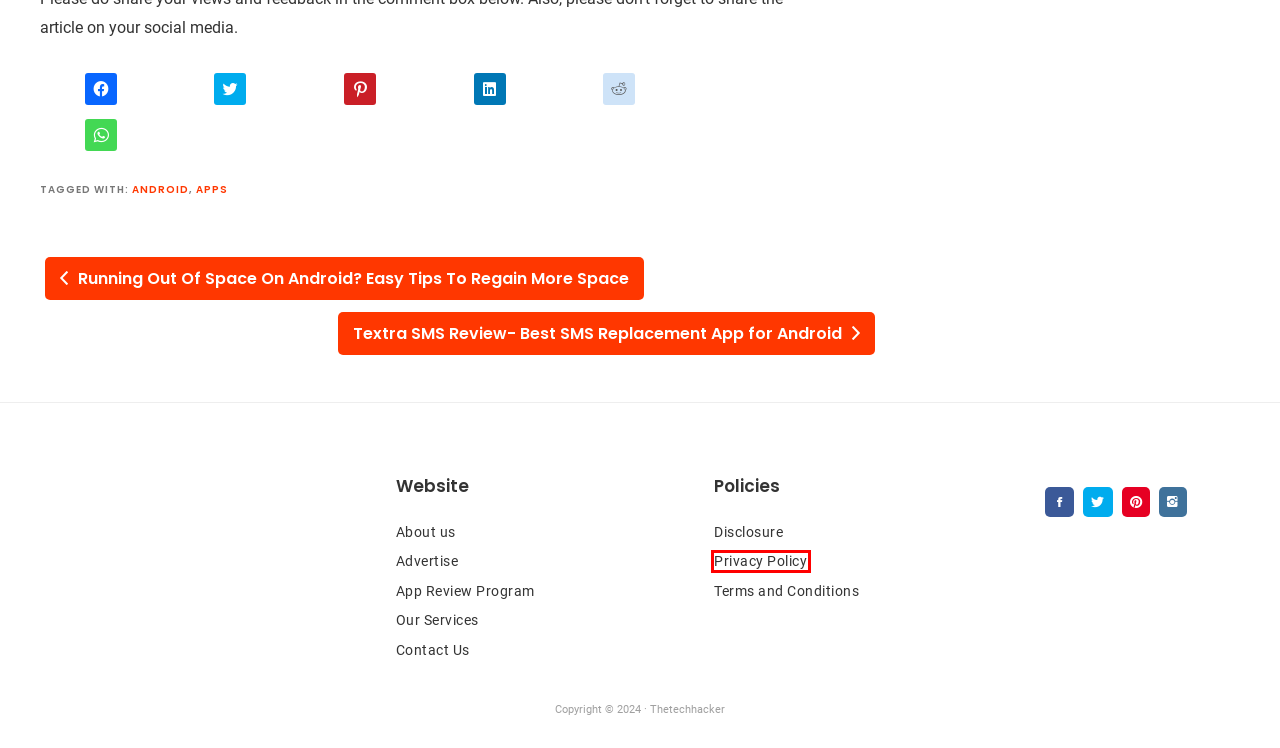Look at the screenshot of a webpage where a red rectangle bounding box is present. Choose the webpage description that best describes the new webpage after clicking the element inside the red bounding box. Here are the candidates:
A. Privacy Policy
B. Running Out Of Space On Android? Easy Tips To Regain More Space
C. Our Services
D. Advertise
E. App Review Program
F. Disclosure
G. Apps
H. About us

A